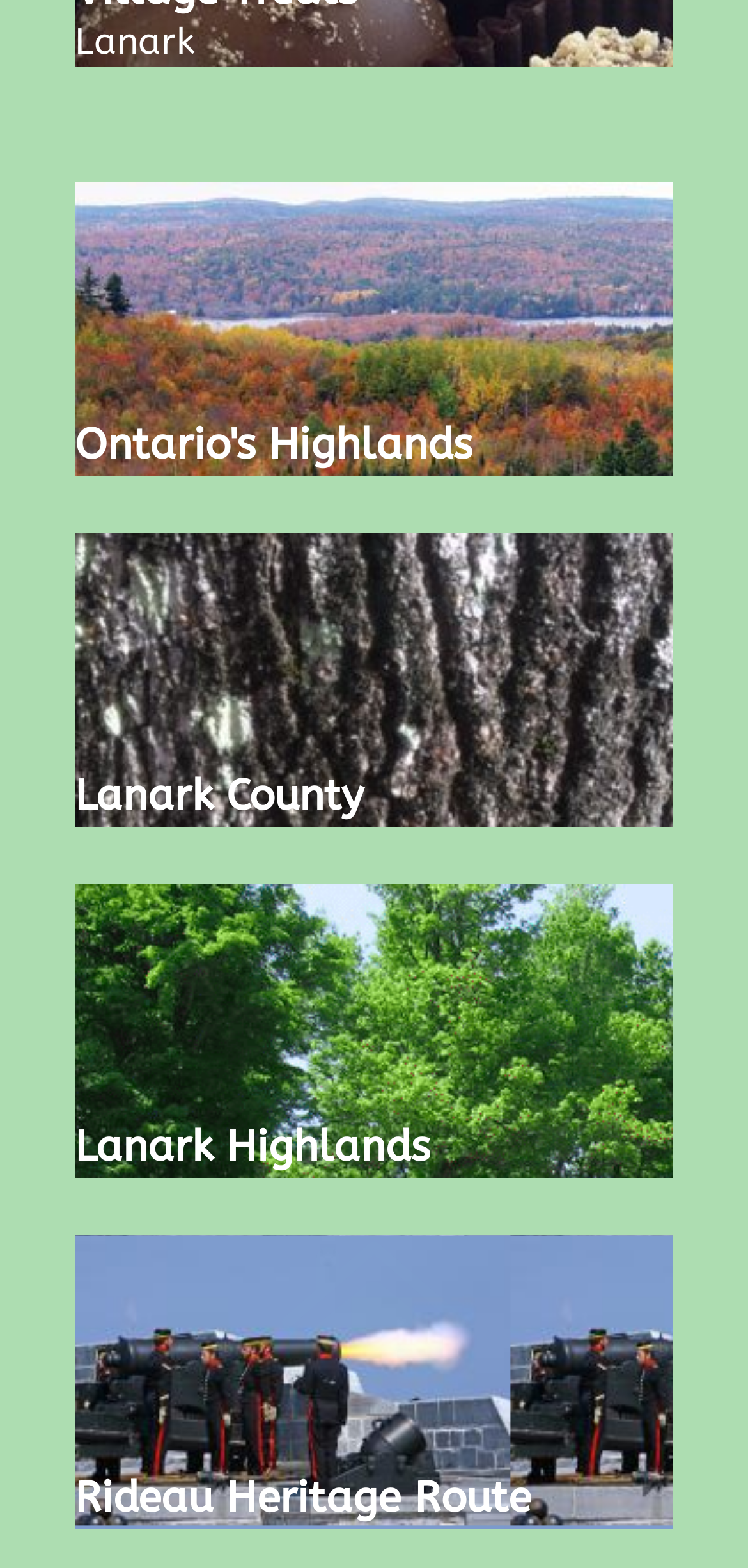Specify the bounding box coordinates of the region I need to click to perform the following instruction: "Explore Lanark Highlands". The coordinates must be four float numbers in the range of 0 to 1, i.e., [left, top, right, bottom].

[0.1, 0.716, 0.574, 0.748]